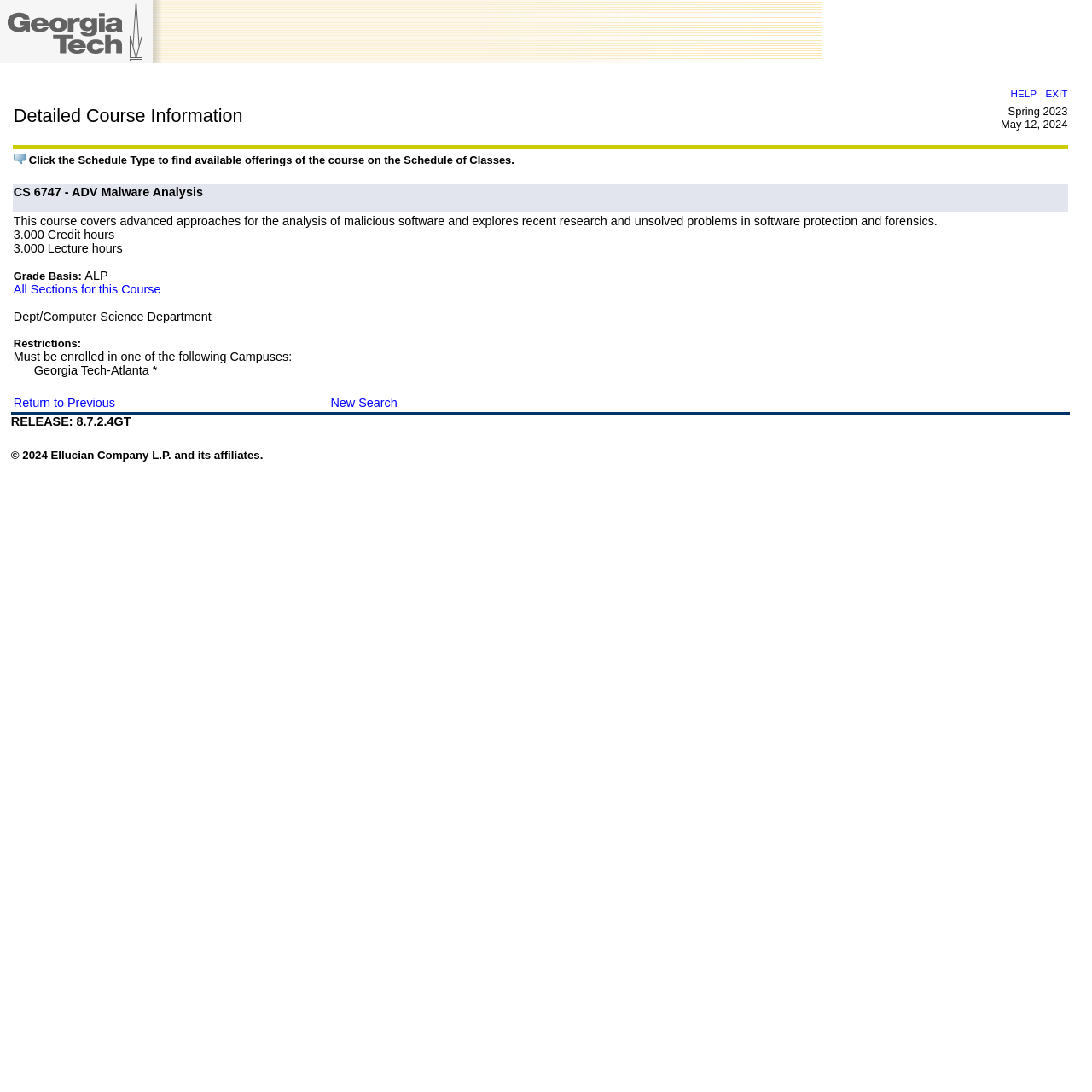Give a comprehensive overview of the webpage, including key elements.

The webpage is titled "Detailed Course Information" and appears to be a course description page. At the top, there is a table with a menu bar containing links to "HELP" and "EXIT". Below this, there is a table with a heading that displays the title "Detailed Course Information" and a subtitle indicating the semester and year, "Spring 2023 May 12, 2024".

On the left side of the page, there is a table with an image and a brief instruction that reads, "Click the Schedule Type to find available offerings of the course on the Schedule of Classes." This table is positioned above a larger table that lists the course details.

The course details table has two rows. The first row displays the course title, "CS 6747 - ADV Malware Analysis". The second row provides a detailed course description, including the course's credit hours, lecture hours, grade basis, and restrictions. The description also includes links to "All Sections for this Course" and mentions the department and campus restrictions.

At the bottom of the page, there is a table with two links, "Return to Previous" and "New Search", which are positioned side by side. Below this, there is a line separator, and finally, a footer with the release version number and a copyright notice.